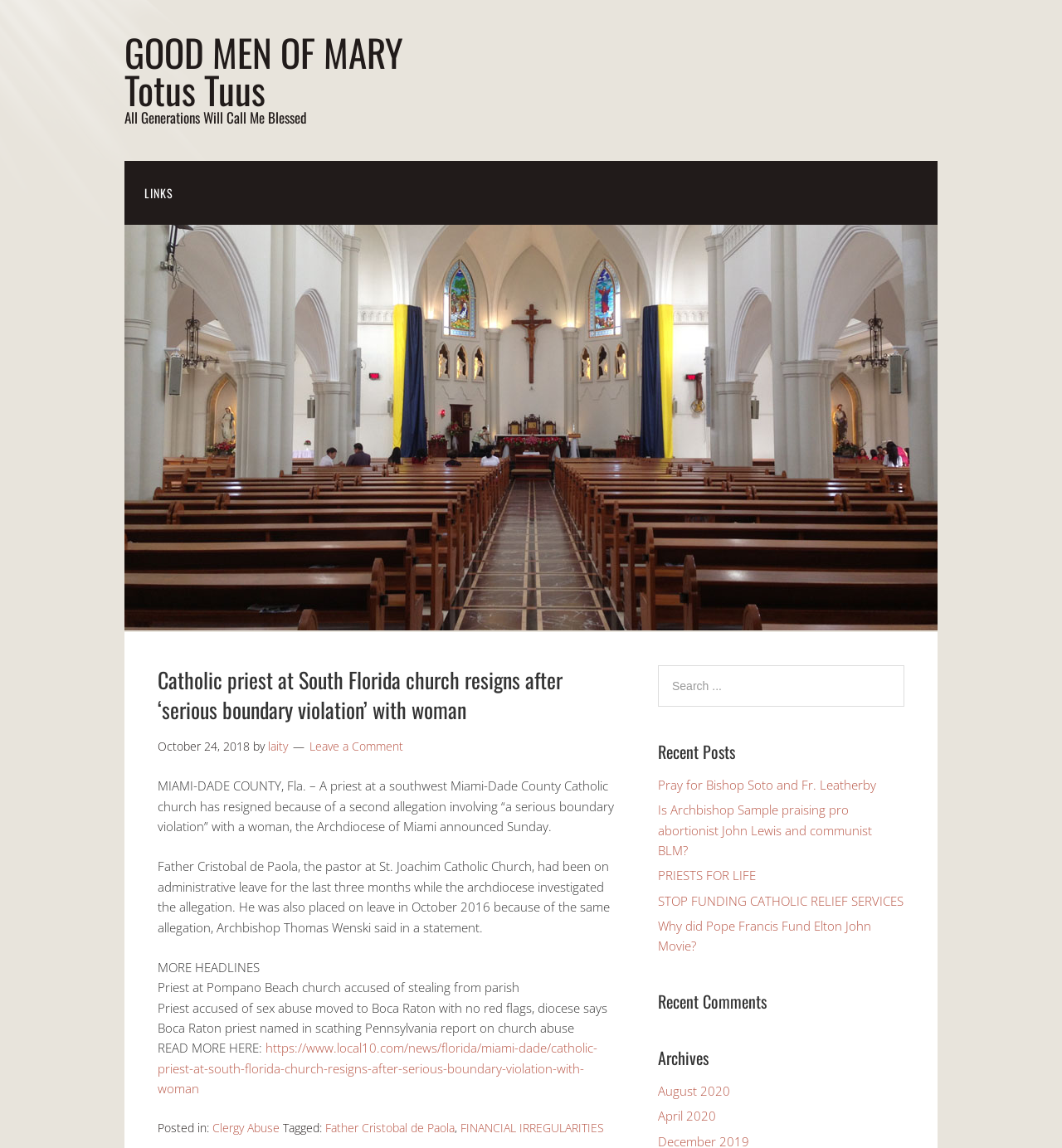Find and provide the bounding box coordinates for the UI element described with: "laity".

[0.252, 0.643, 0.271, 0.656]